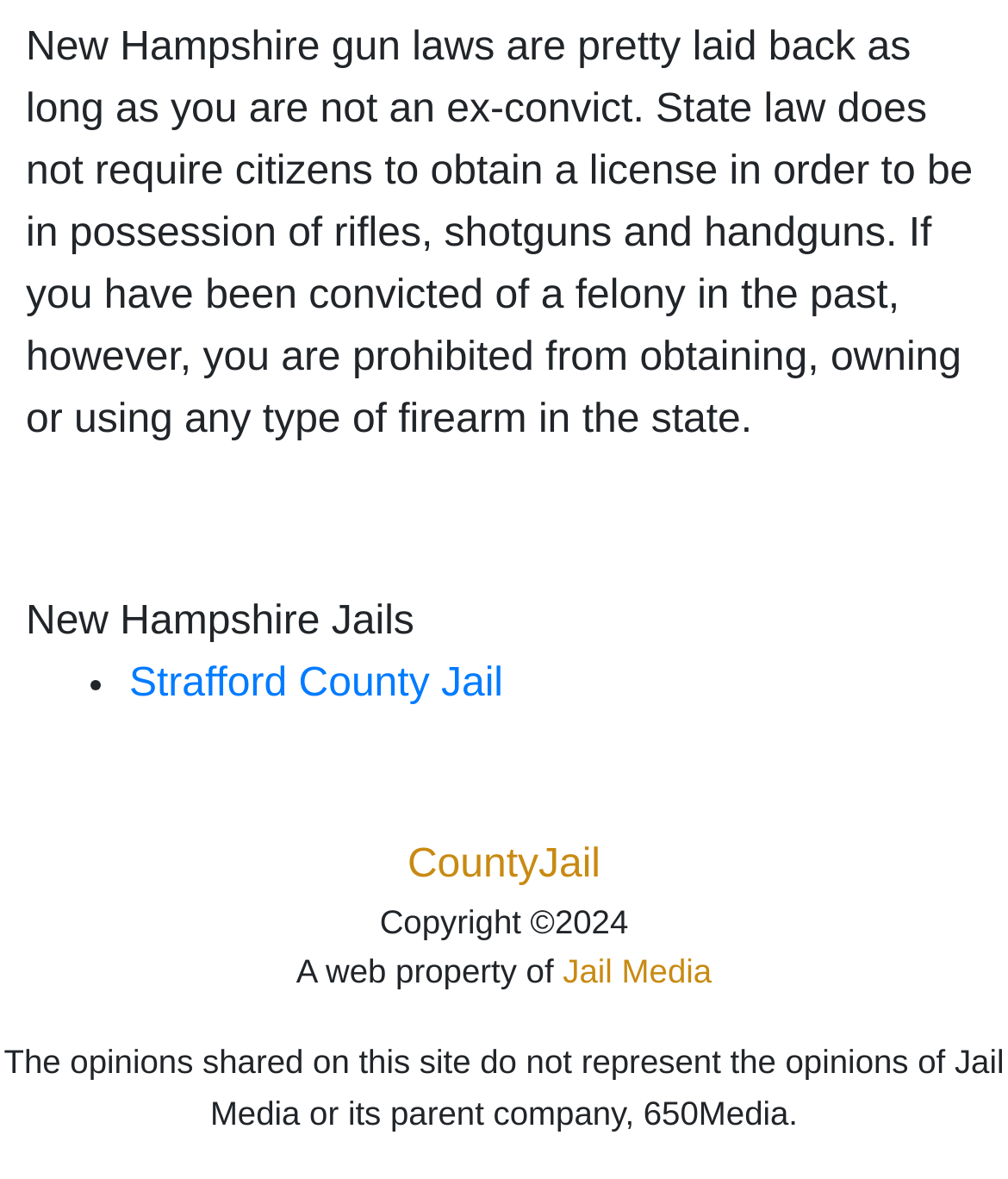From the element description Strafford County Jail, predict the bounding box coordinates of the UI element. The coordinates must be specified in the format (top-left x, top-left y, bottom-right x, bottom-right y) and should be within the 0 to 1 range.

[0.128, 0.561, 0.499, 0.599]